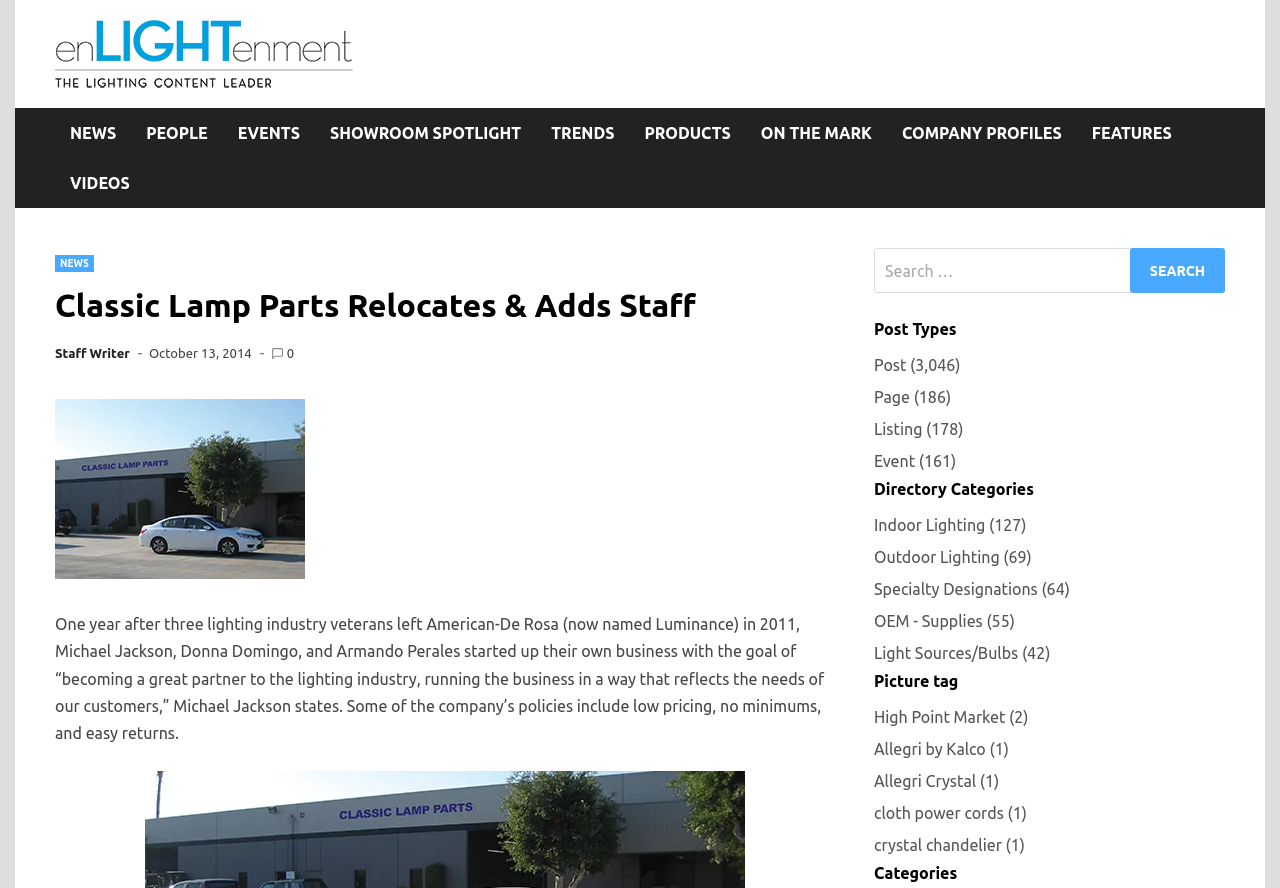From the details in the image, provide a thorough response to the question: What is the company's goal?

According to the text, the company's goal is to 'become a great partner to the lighting industry, running the business in a way that reflects the needs of our customers', as stated by Michael Jackson.